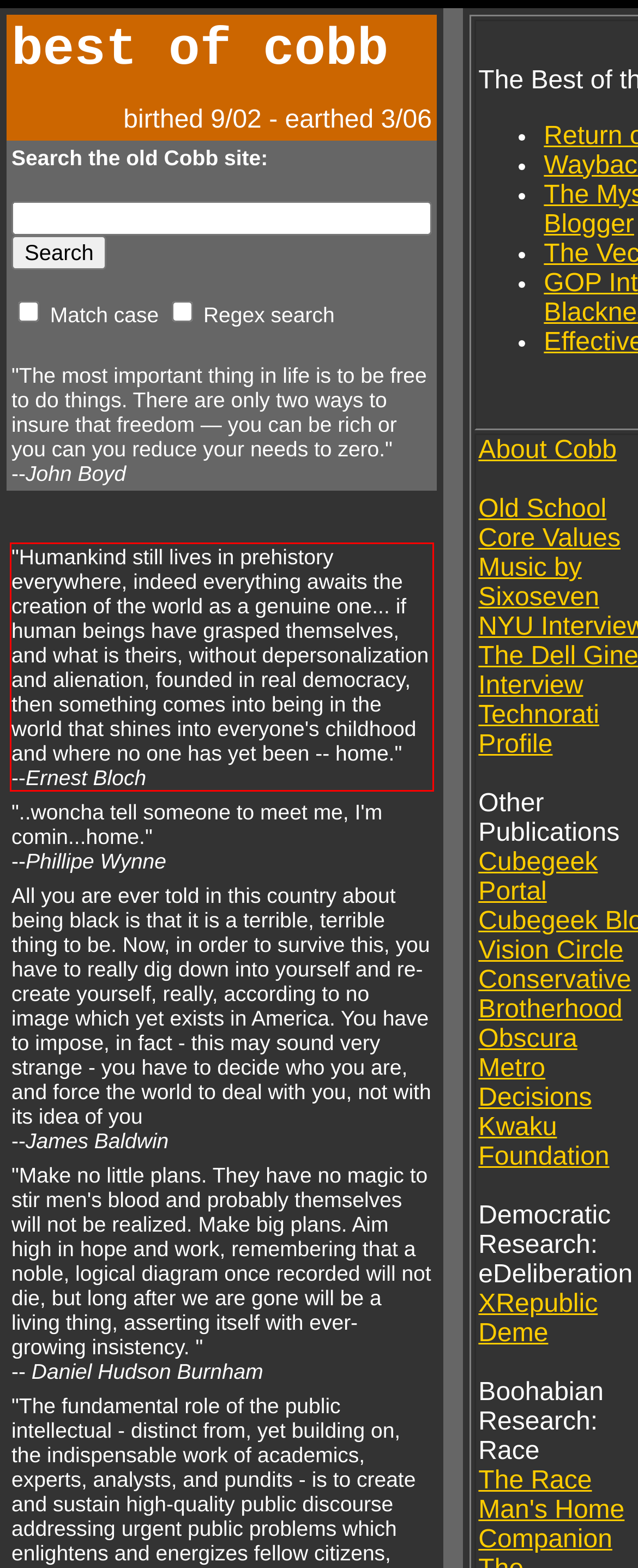Identify and transcribe the text content enclosed by the red bounding box in the given screenshot.

"Humankind still lives in prehistory everywhere, indeed everything awaits the creation of the world as a genuine one... if human beings have grasped themselves, and what is theirs, without depersonalization and alienation, founded in real democracy, then something comes into being in the world that shines into everyone's childhood and where no one has yet been -- home." --Ernest Bloch